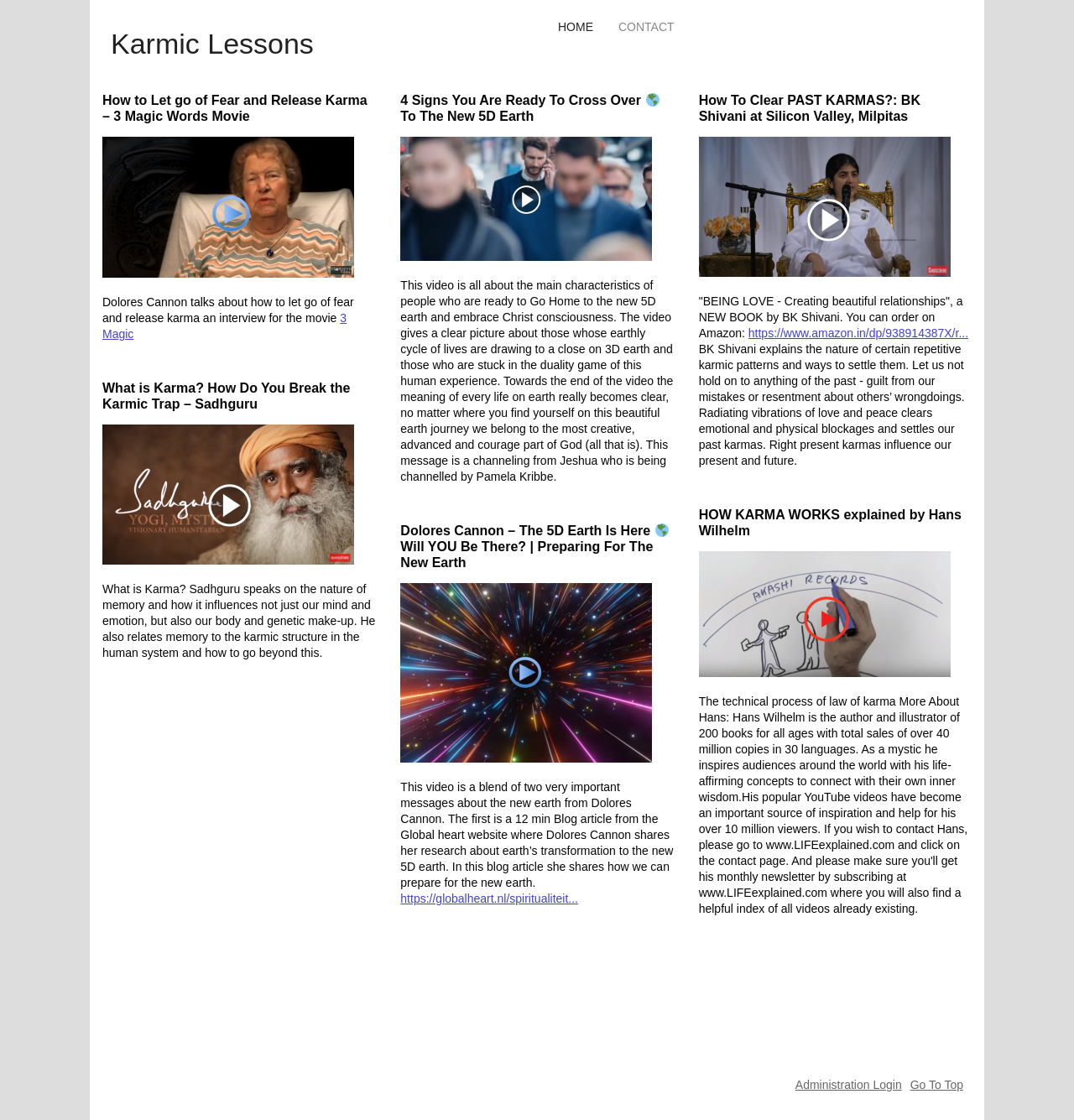Determine the bounding box coordinates of the clickable region to carry out the instruction: "Click on Contact Me".

None